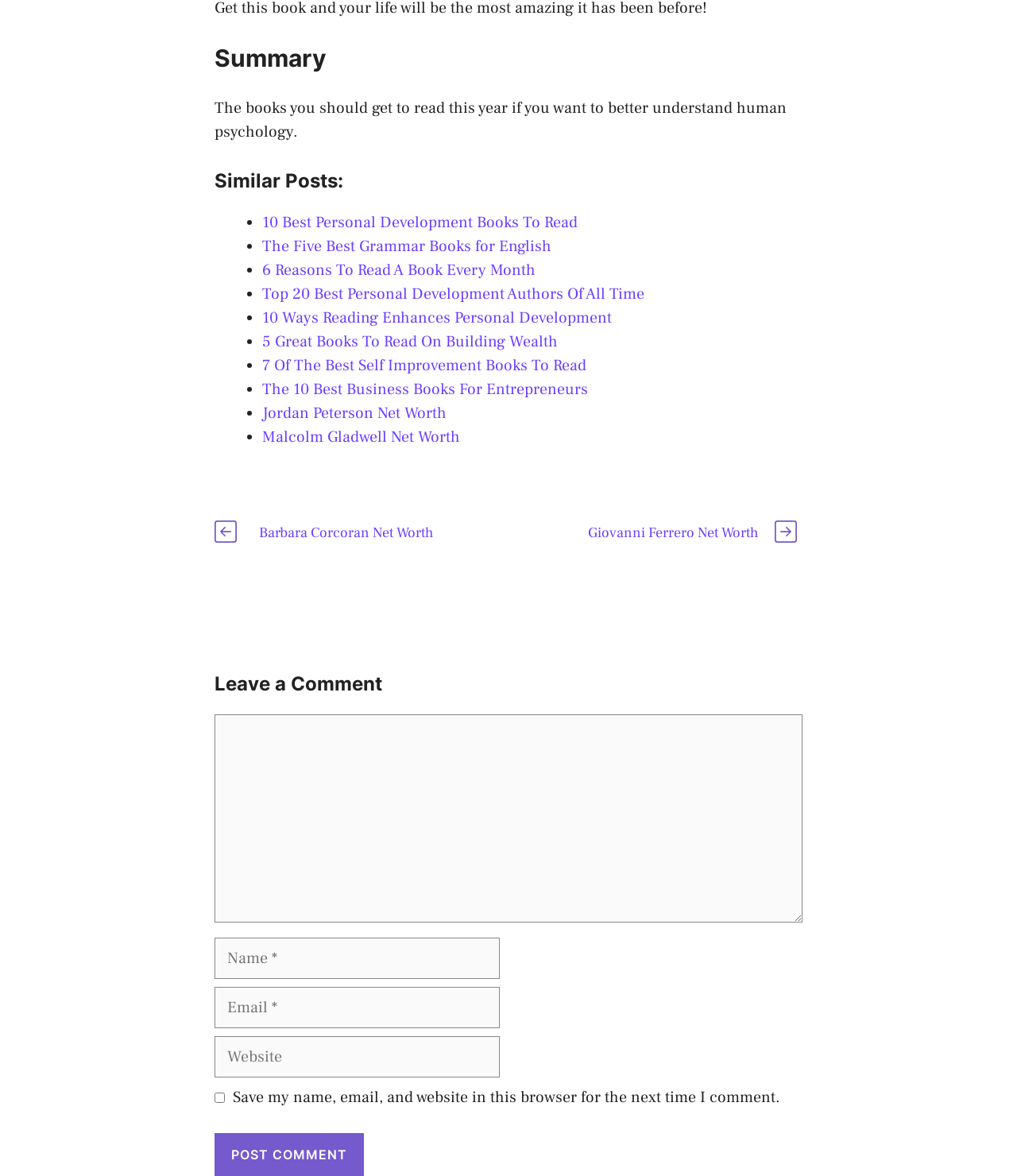Given the element description, predict the bounding box coordinates in the format (top-left x, top-left y, bottom-right x, bottom-right y), using floating point numbers between 0 and 1: Giovanni Ferrero Net Worth

[0.578, 0.445, 0.745, 0.461]